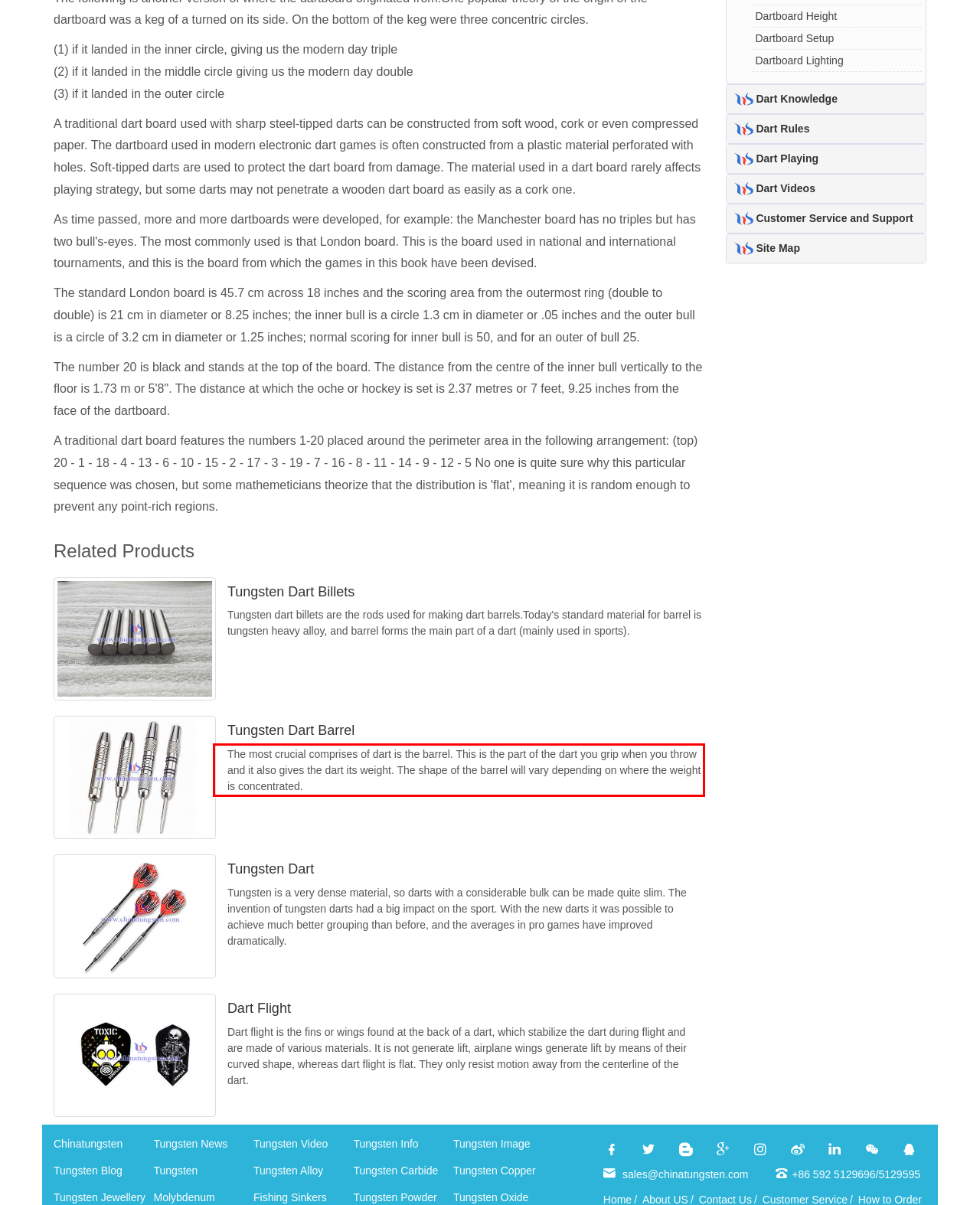Your task is to recognize and extract the text content from the UI element enclosed in the red bounding box on the webpage screenshot.

The most crucial comprises of dart is the barrel. This is the part of the dart you grip when you throw and it also gives the dart its weight. The shape of the barrel will vary depending on where the weight is concentrated.